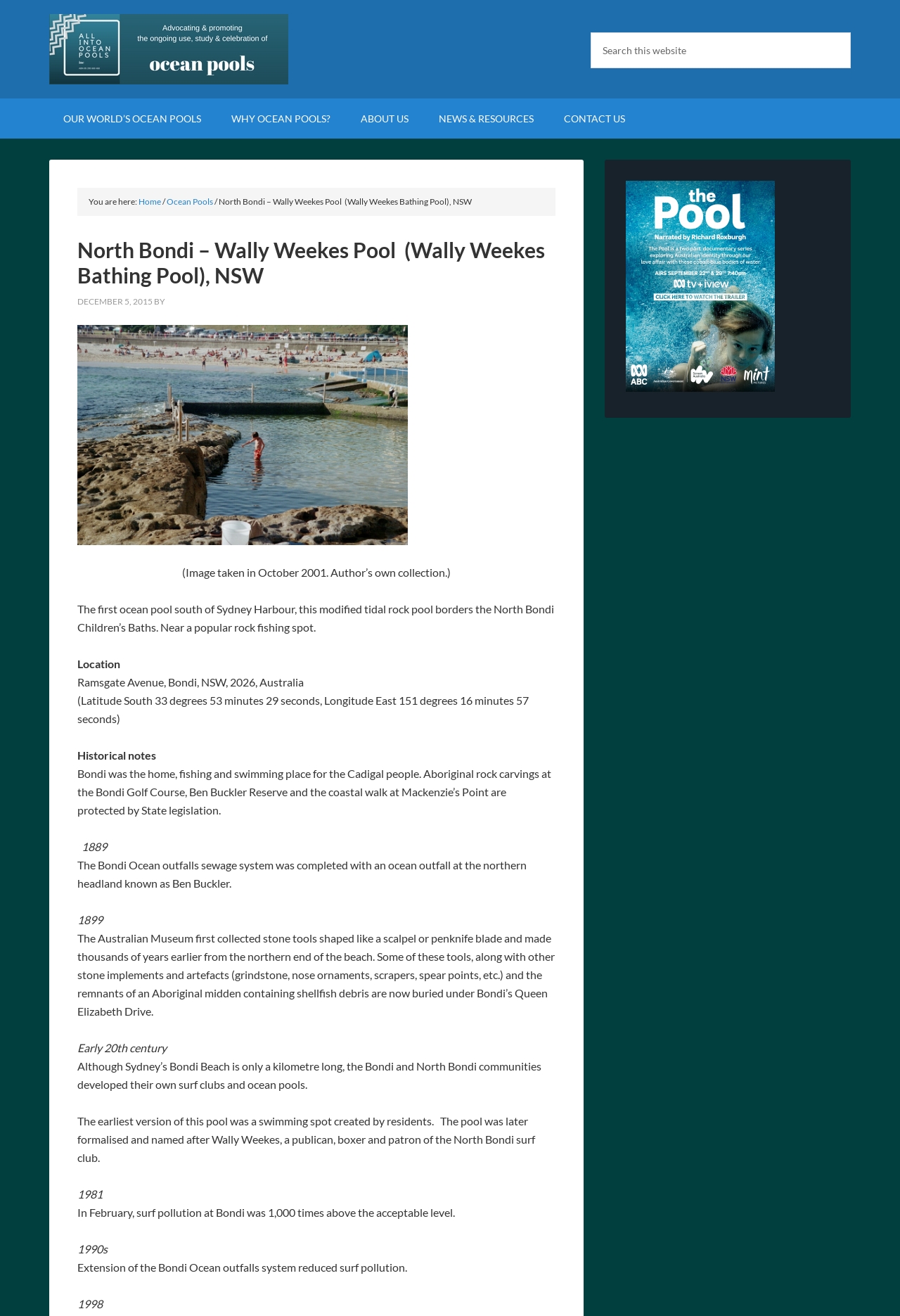Please locate the bounding box coordinates for the element that should be clicked to achieve the following instruction: "Go to OUR WORLD’S OCEAN POOLS". Ensure the coordinates are given as four float numbers between 0 and 1, i.e., [left, top, right, bottom].

[0.055, 0.075, 0.239, 0.105]